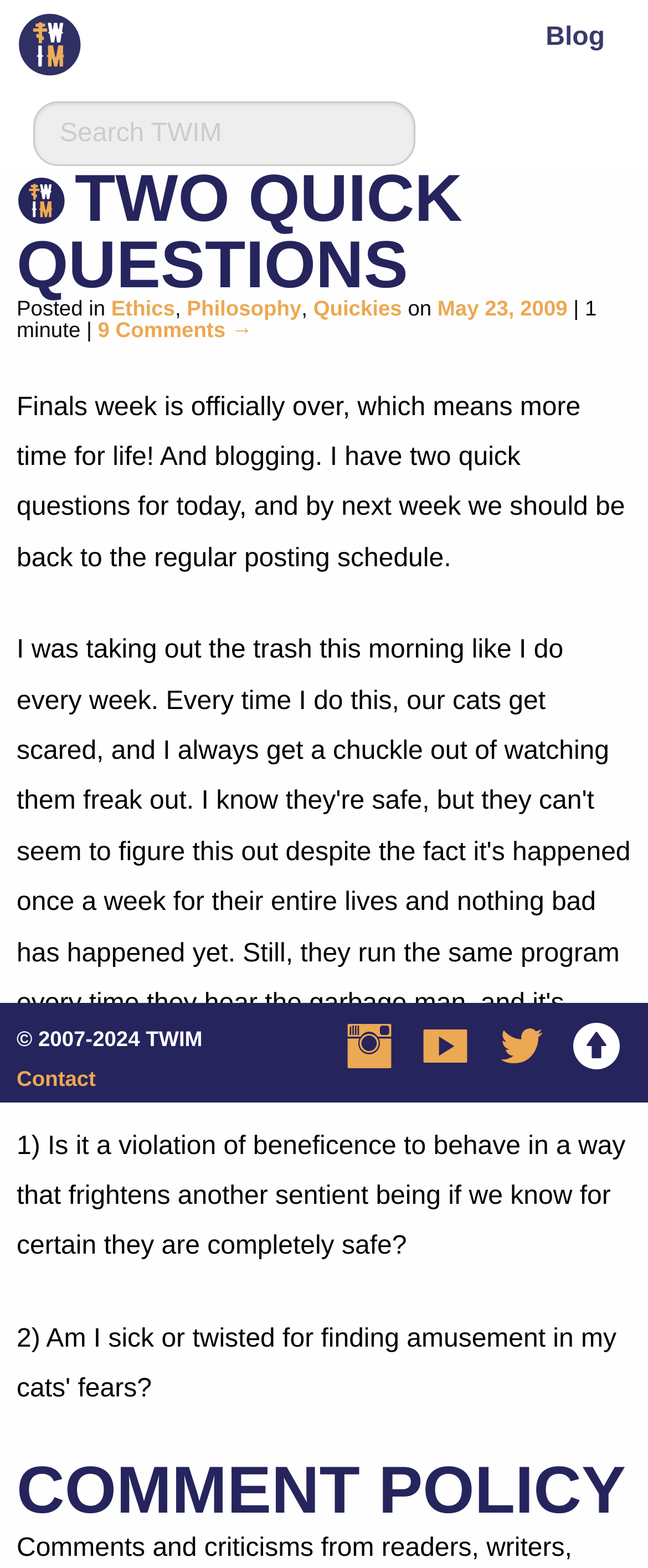Explain in detail what is displayed on the webpage.

The webpage appears to be a blog post from "The Warfare Is Mental" website. At the top, there is a logo image with the website's name. Below the logo, there is a search bar with a label "Search for:".

On the top-right corner, there is a navigation link to the "Blog" section. When clicked, it expands to show a header section with a heading "TWO QUICK QUESTIONS". Below the heading, there is a small image, followed by a series of links to categories such as "Ethics", "Philosophy", and "Quickies", as well as a link to the post's date, "May 23, 2009".

The main content of the blog post is divided into two sections. The first section discusses the relief of finishing finals week and the return to regular posting schedules. The second section poses two quick questions, one about violating beneficence by frightening another sentient being, and another about a comment policy.

At the bottom of the page, there is a footer section with copyright information, a "TWIM" label, and links to "Contact" and social media platforms.